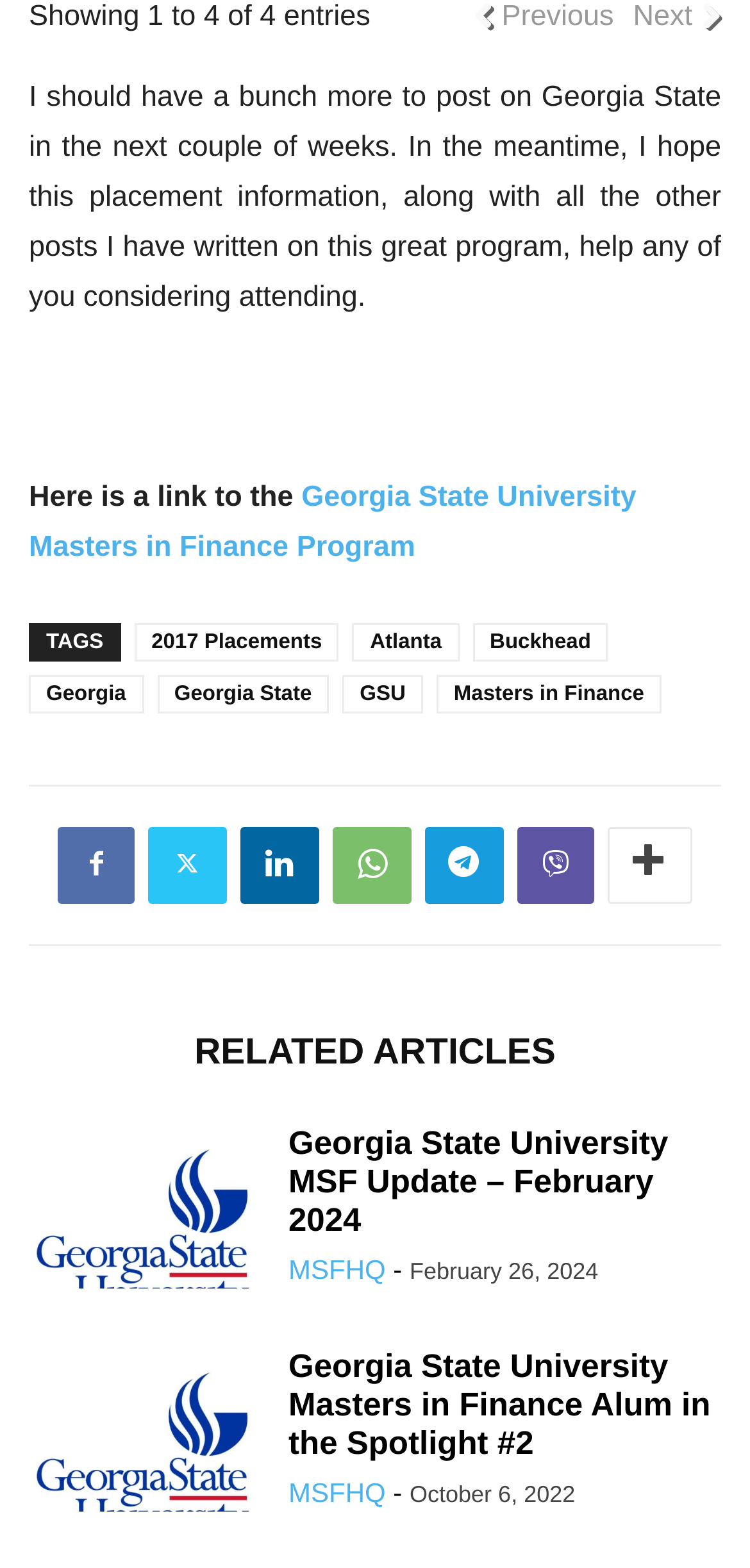Can you specify the bounding box coordinates for the region that should be clicked to fulfill this instruction: "View the image of Georgia State University Logo".

[0.038, 0.717, 0.346, 0.827]